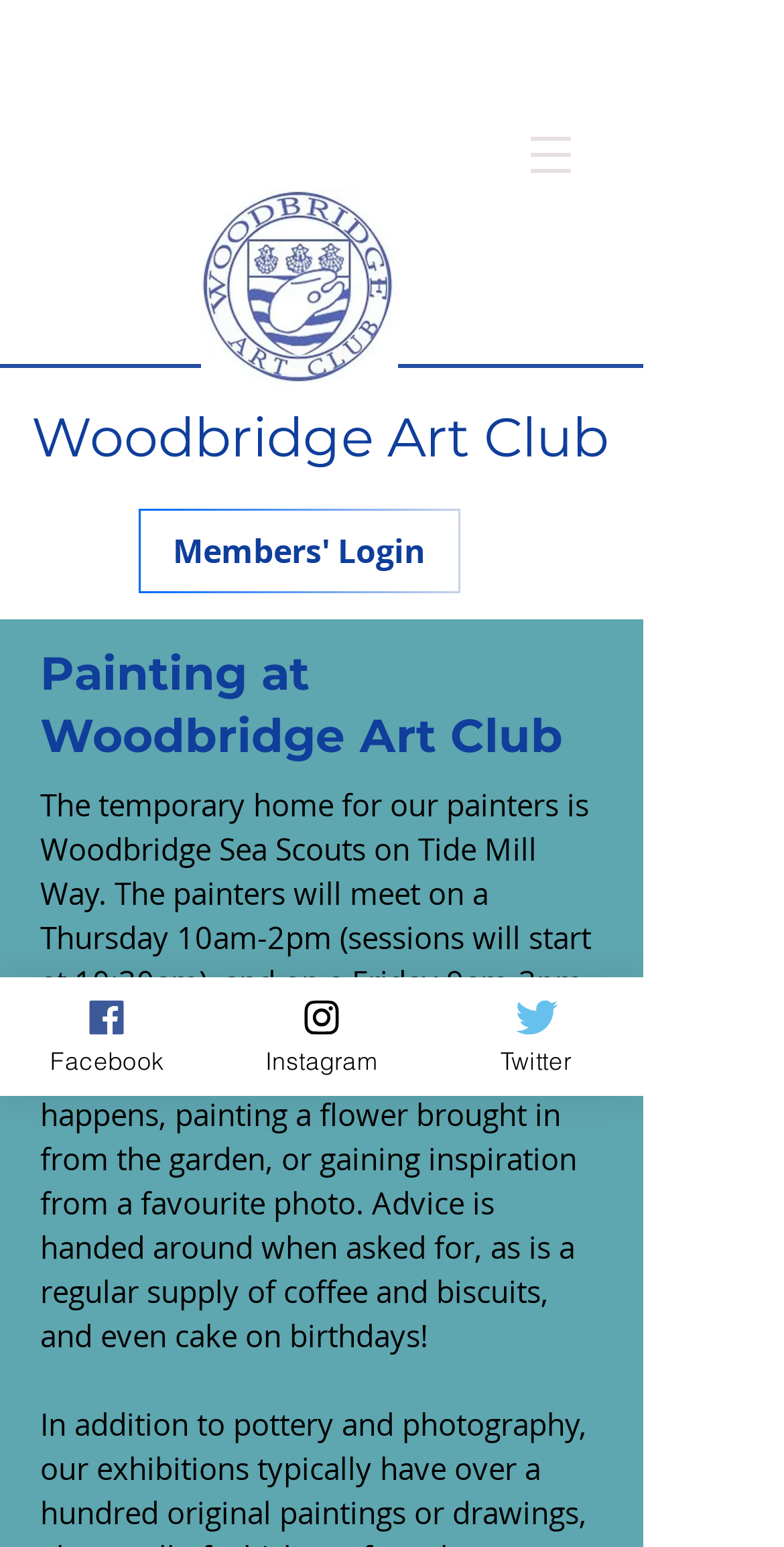What is the timing of the painters' meeting on Fridays?
Answer the question with as much detail as you can, using the image as a reference.

I found the answer by reading the static text element that describes the timing of the painters' meeting, which is located below the heading 'Painting at Woodbridge Art Club'.